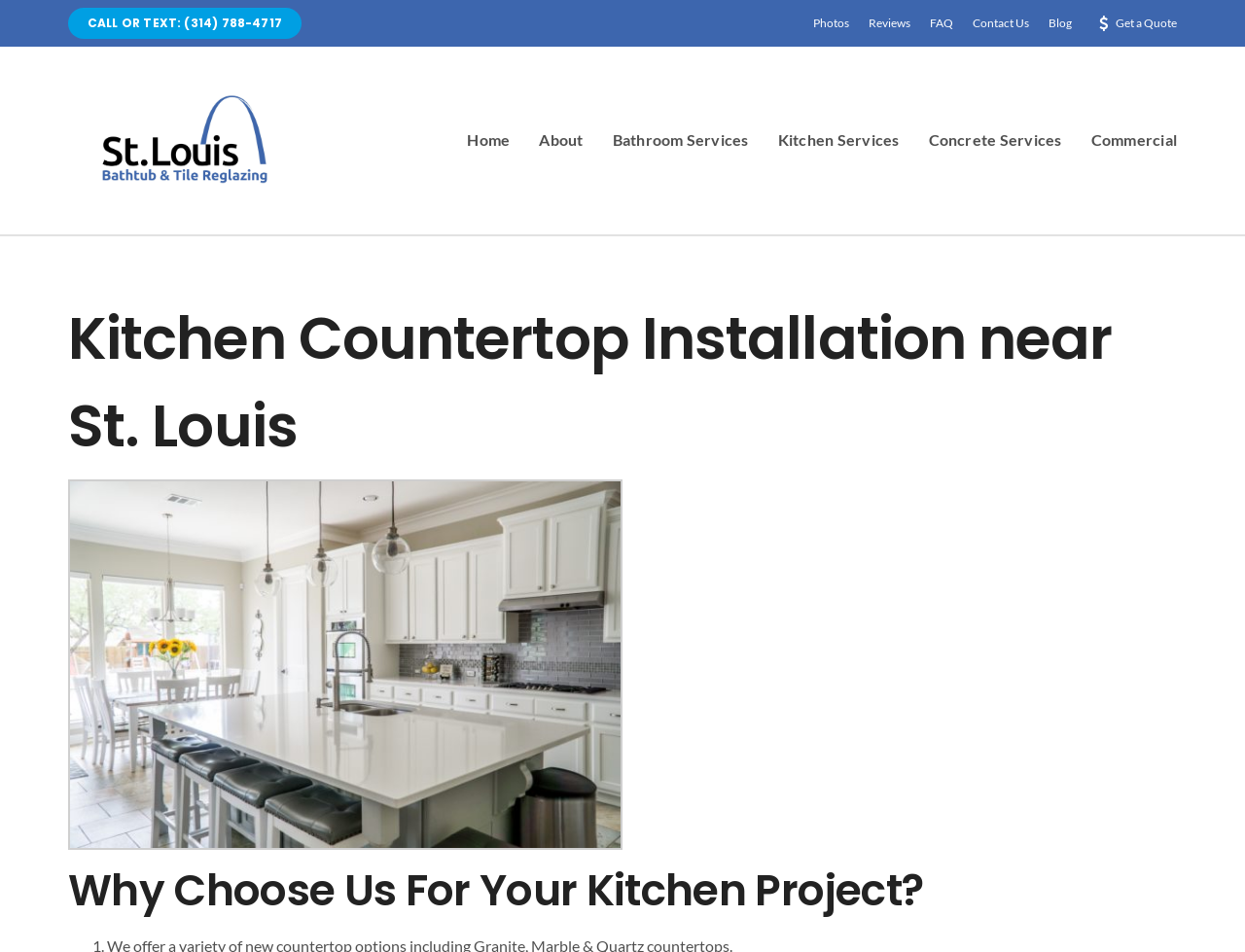Given the element description, predict the bounding box coordinates in the format (top-left x, top-left y, bottom-right x, bottom-right y). Make sure all values are between 0 and 1. Here is the element description: Home

[0.375, 0.115, 0.41, 0.18]